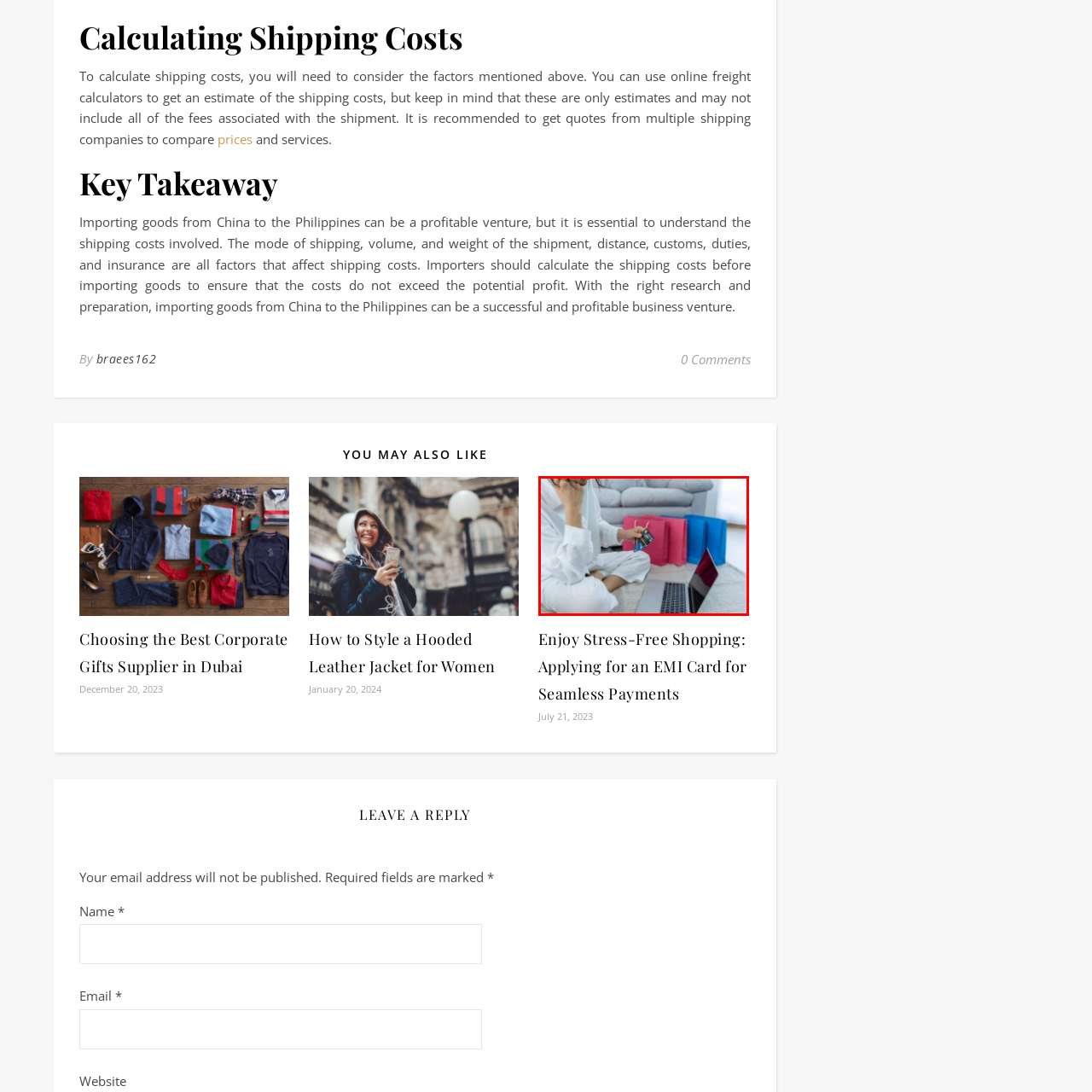Describe the scene captured within the highlighted red boundary in great detail.

The image depicts a person sitting cross-legged on a floor mat, engaged in online shopping. Clad in comfortable white attire, they hold two credit cards in one hand while the other rests thoughtfully on their chin, suggesting contemplation over a purchase decision. In front of them is a sleek laptop displaying a shopping interface, indicating a seamless online shopping experience. Behind, vibrant shopping bags in shades of pink and blue hint at recent purchases, creating a lively atmosphere that emphasizes the excitement of shopping. This scene captures the essence of modern consumerism and the convenience of technology in managing purchases. The image is likely associated with themes of shopping and financial management, resonating with individuals looking to streamline their shopping experience through online platforms, such as by applying for an EMI card for more manageable payments.